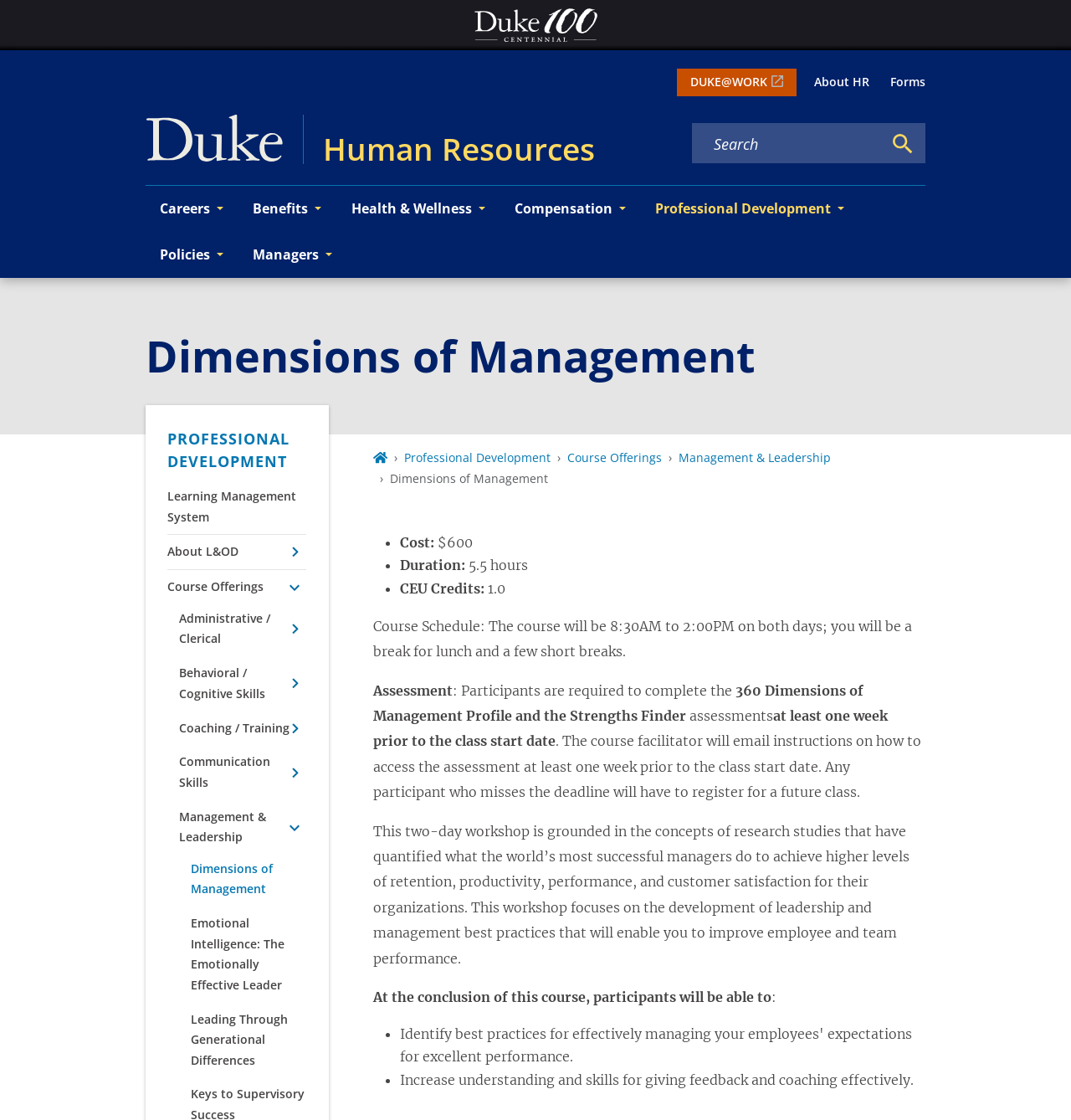Offer a detailed explanation of the webpage layout and contents.

The webpage is about a two-day course on "Dimensions of Management" offered by Duke University Human Resources. At the top of the page, there is a Duke 100 Centennial logo and a navigation menu with links to "DUKE@WORK", "About HR", and "Forms". Below the logo, there is a search box and a search button.

The main content of the page is divided into two sections. The left section has a navigation menu with buttons for "Careers", "Benefits", "Health & Wellness", "Compensation", "Professional Development", "Policies", and "Managers". Below the navigation menu, there is a heading "Dimensions of Management" followed by links to various topics such as "PROFESSIONAL DEVELOPMENT", "Learning Management System", and "Course Offerings".

The right section of the page has a breadcrumb navigation menu showing the path "Home > Professional Development > Course Offerings > Management & Leadership > Dimensions of Management". Below the breadcrumb menu, there is a list of course details, including the cost ($600), duration (5.5 hours), and CEU credits (1.0). The course schedule is also provided, stating that the course will be held from 8:30 AM to 2:00 PM on both days with breaks for lunch and short breaks.

Further down the page, there is a section describing the course assessment, which requires participants to complete the 360 Dimensions of Management Profile and the Strengths Finder assessments at least one week prior to the class start date. The course facilitator will email instructions on how to access the assessment.

The page also provides a detailed description of the course, stating that it is grounded in research studies on successful management practices and focuses on developing leadership and management best practices to improve employee and team performance. The course objectives are listed, including increasing understanding and skills for giving feedback and coaching effectively.

Overall, the webpage provides detailed information about the "Dimensions of Management" course, including its schedule, assessment, and objectives, as well as navigation menus and links to related topics.